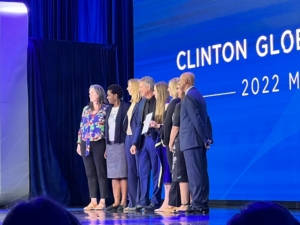Provide a comprehensive description of the image.

The image captures a moment from the Clinton Global Initiative's 2022 meeting, showcasing a group of prominent figures on stage. The individuals stand together in a united front, possibly representing various organizations focused on global health and gender equity. The event underlines the importance of community health workers, particularly highlighting the essential roles women play in healthcare delivery. Notably, participants include leaders from health organizations, reflecting a commitment to advocacy and collaborative efforts in enhancing access to healthcare. A visually striking background reinforces the event's theme, emphasizing the urgent call for action in addressing health disparities and fostering gender parity in health systems.